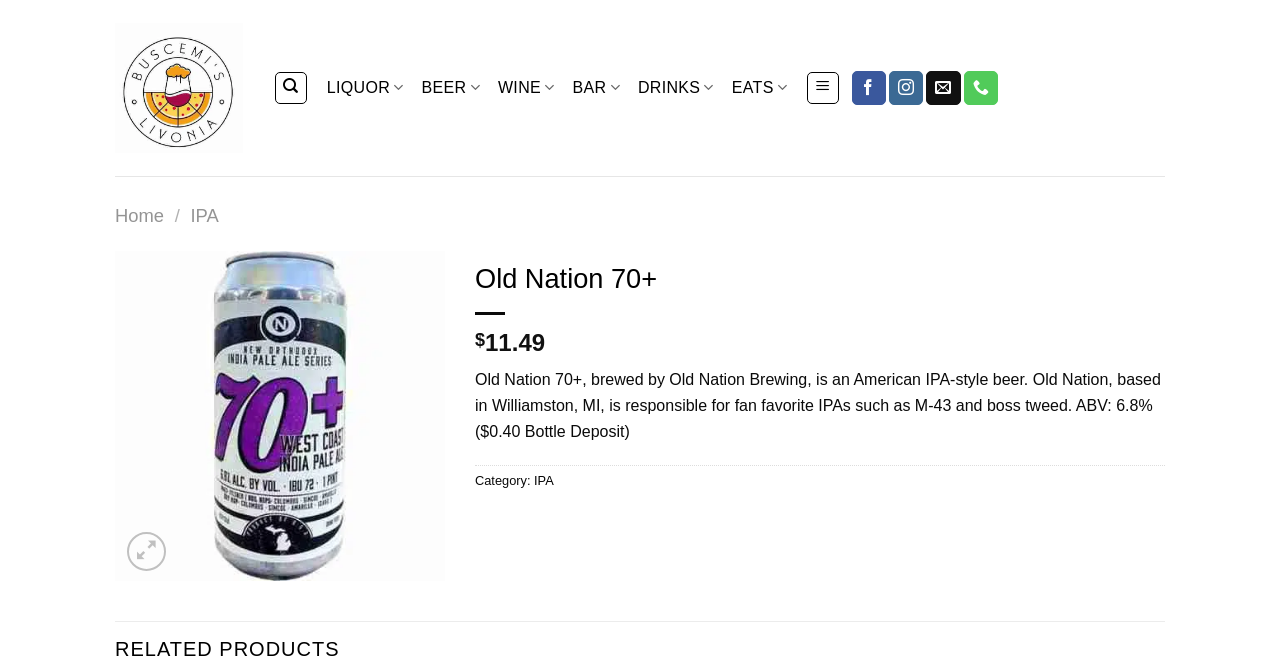Identify the bounding box coordinates of the region that needs to be clicked to carry out this instruction: "View beer details". Provide these coordinates as four float numbers ranging from 0 to 1, i.e., [left, top, right, bottom].

[0.371, 0.396, 0.91, 0.45]